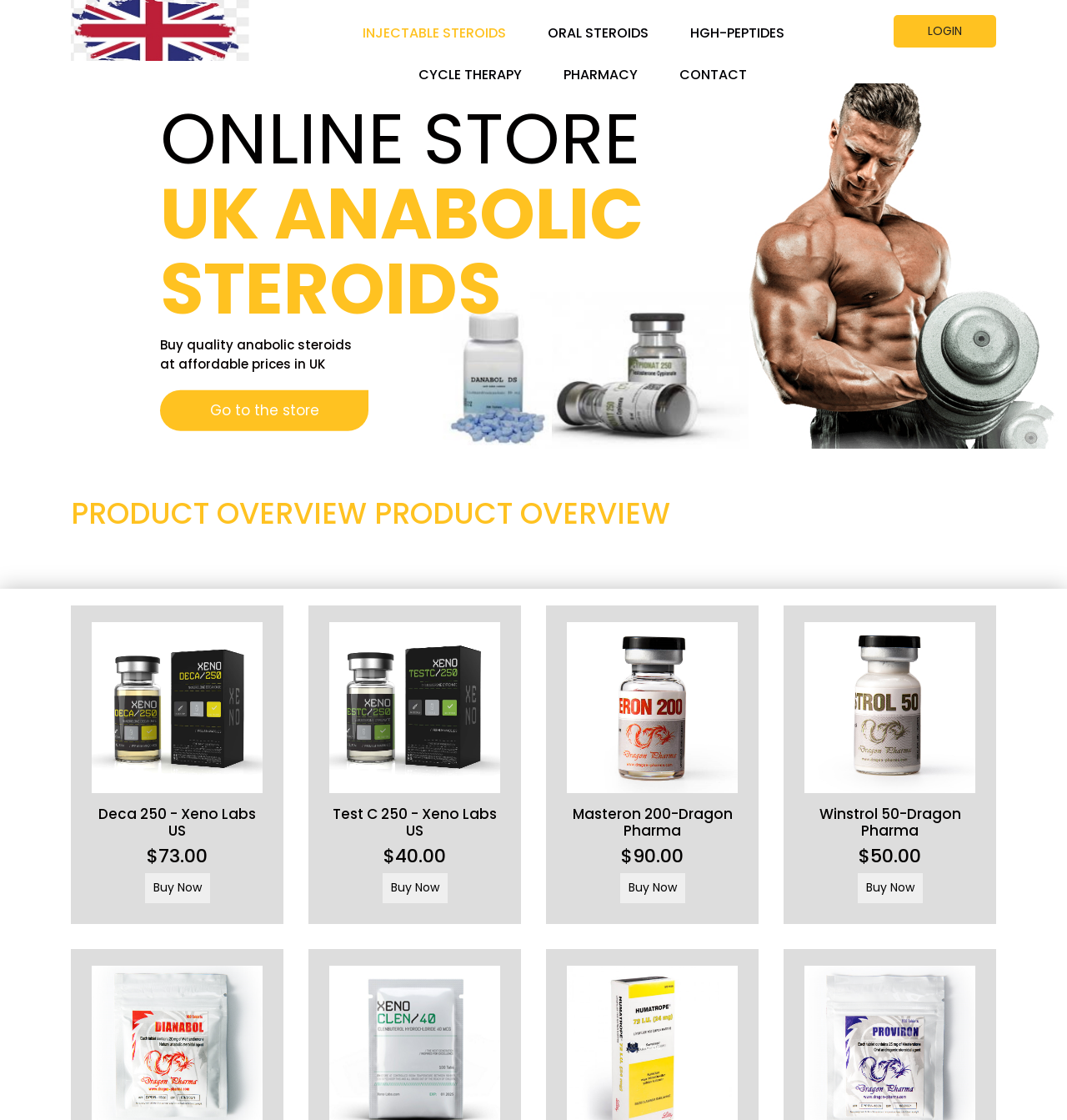Give a concise answer of one word or phrase to the question: 
What is the logo of the website?

Logo